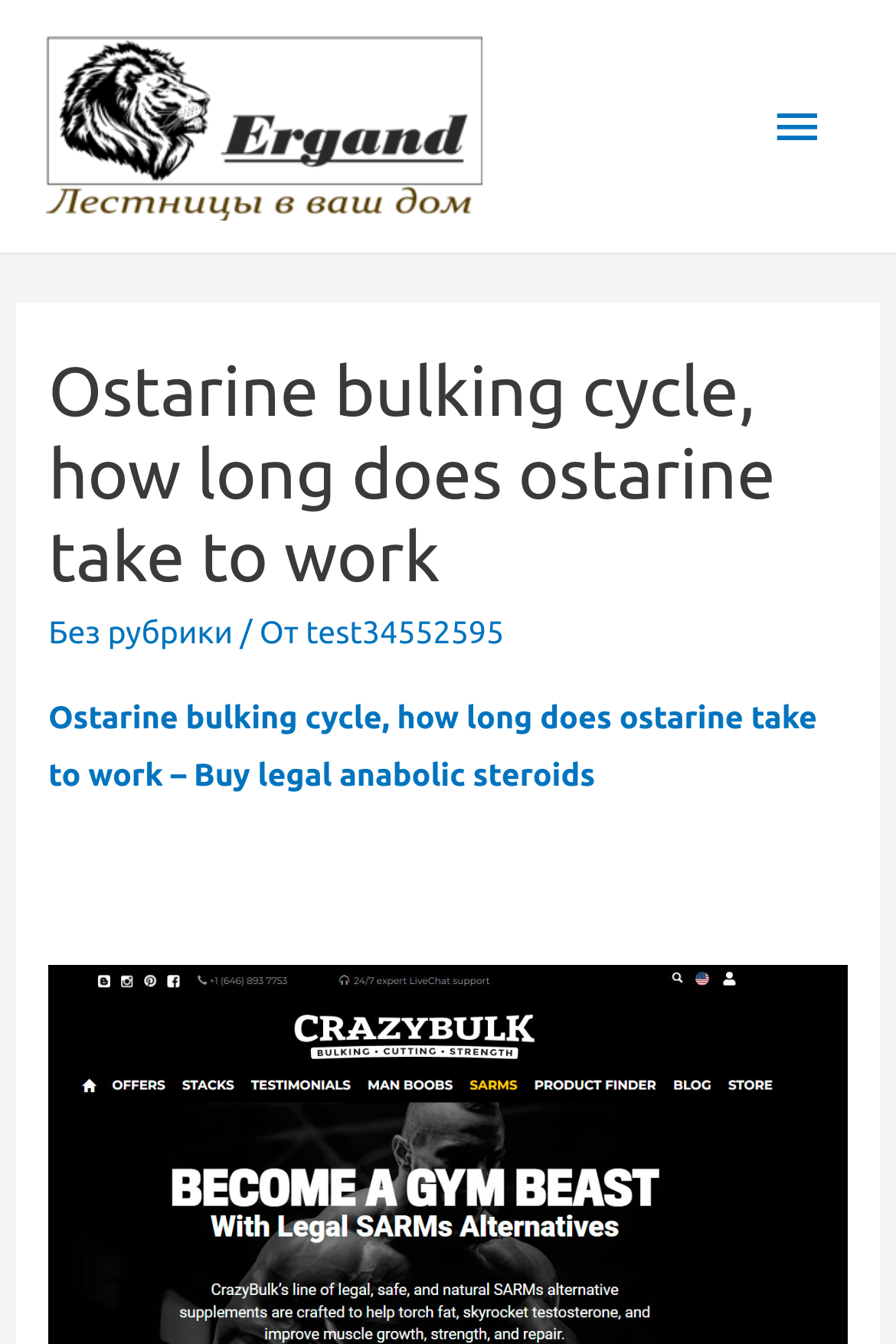Utilize the information from the image to answer the question in detail:
How many menu items are in the main menu?

The main menu can be accessed by clicking the button 'Главное меню' with bounding box coordinates [0.83, 0.052, 0.949, 0.136]. Upon expanding the menu, we can see four menu items: 'Ostarine bulking cycle, how long does ostarine take to work', 'Без рубрики', 'От', and 'test34552595'.